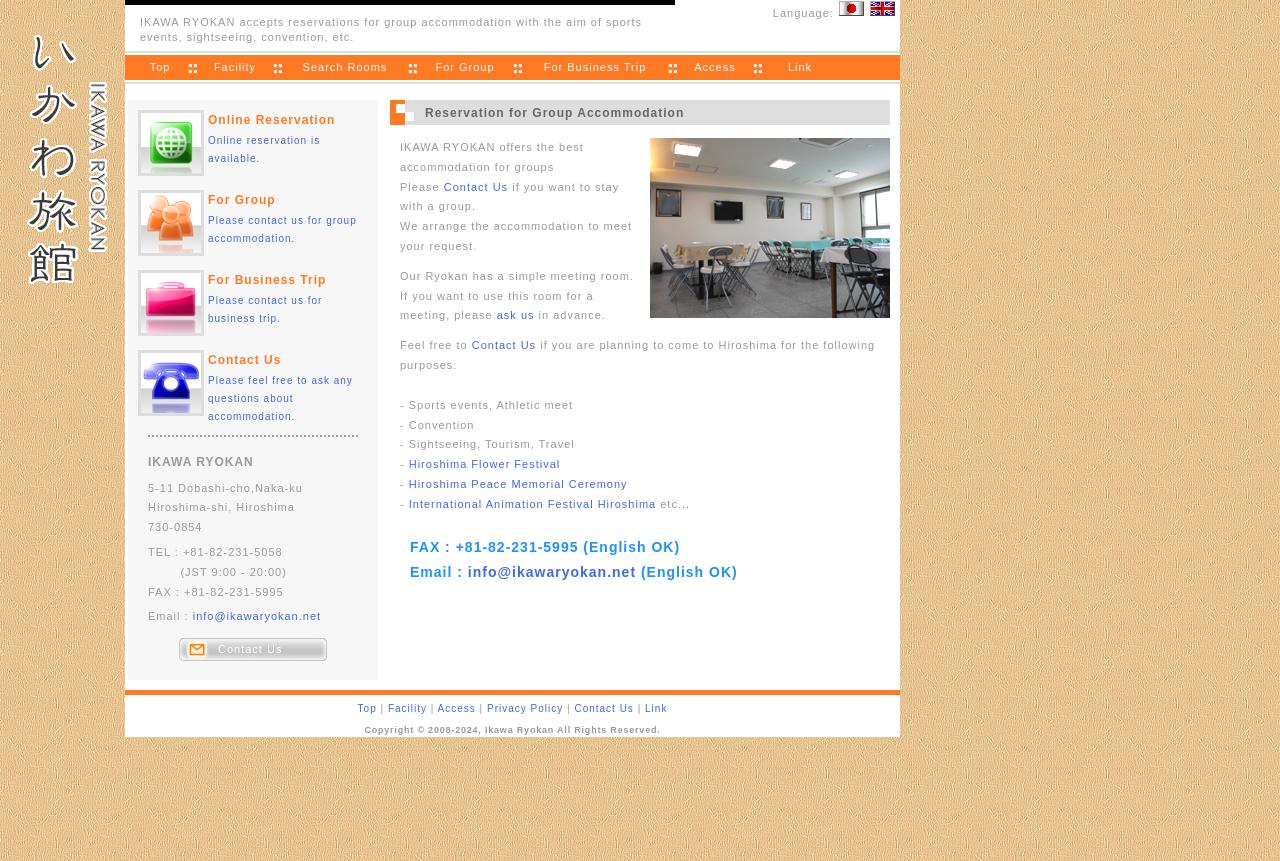Locate the bounding box coordinates of the element I should click to achieve the following instruction: "View online reservation".

[0.162, 0.128, 0.288, 0.19]